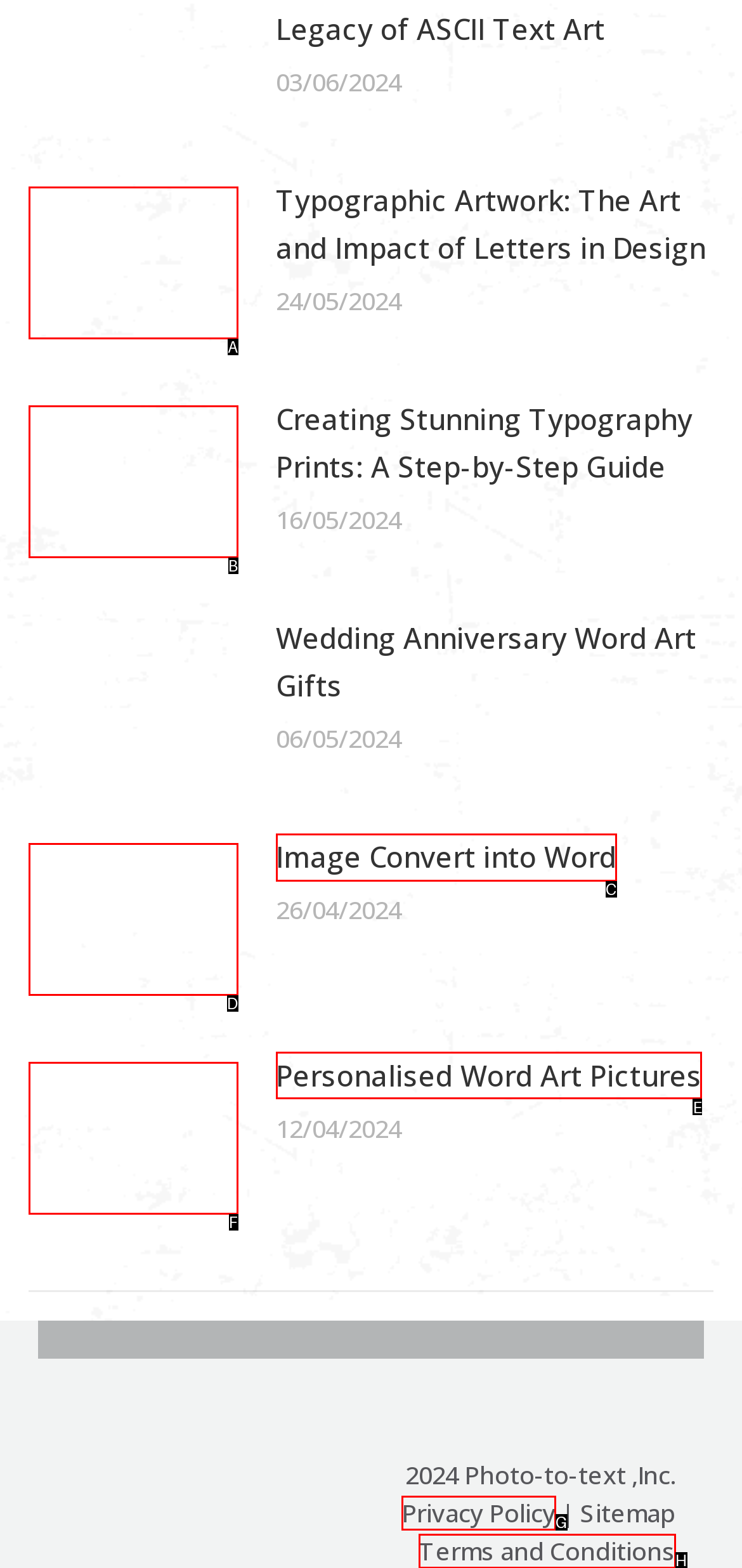Which option should be clicked to execute the task: Learn about Personalised Word Art Pictures?
Reply with the letter of the chosen option.

E